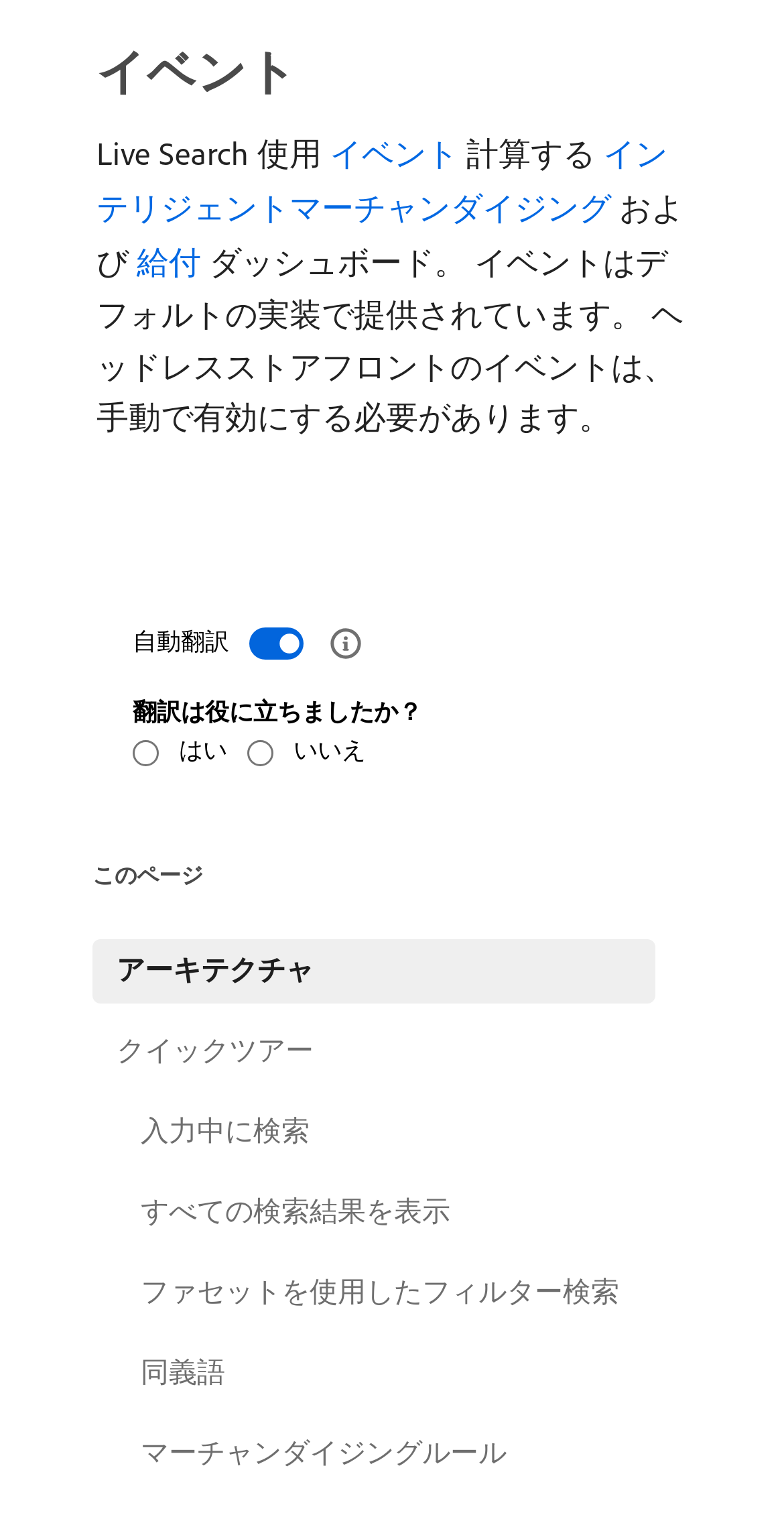Please determine the bounding box coordinates for the UI element described here. Use the format (top-left x, top-left y, bottom-right x, bottom-right y) with values bounded between 0 and 1: ファセットを使用したフィルター検索

[0.118, 0.83, 0.836, 0.873]